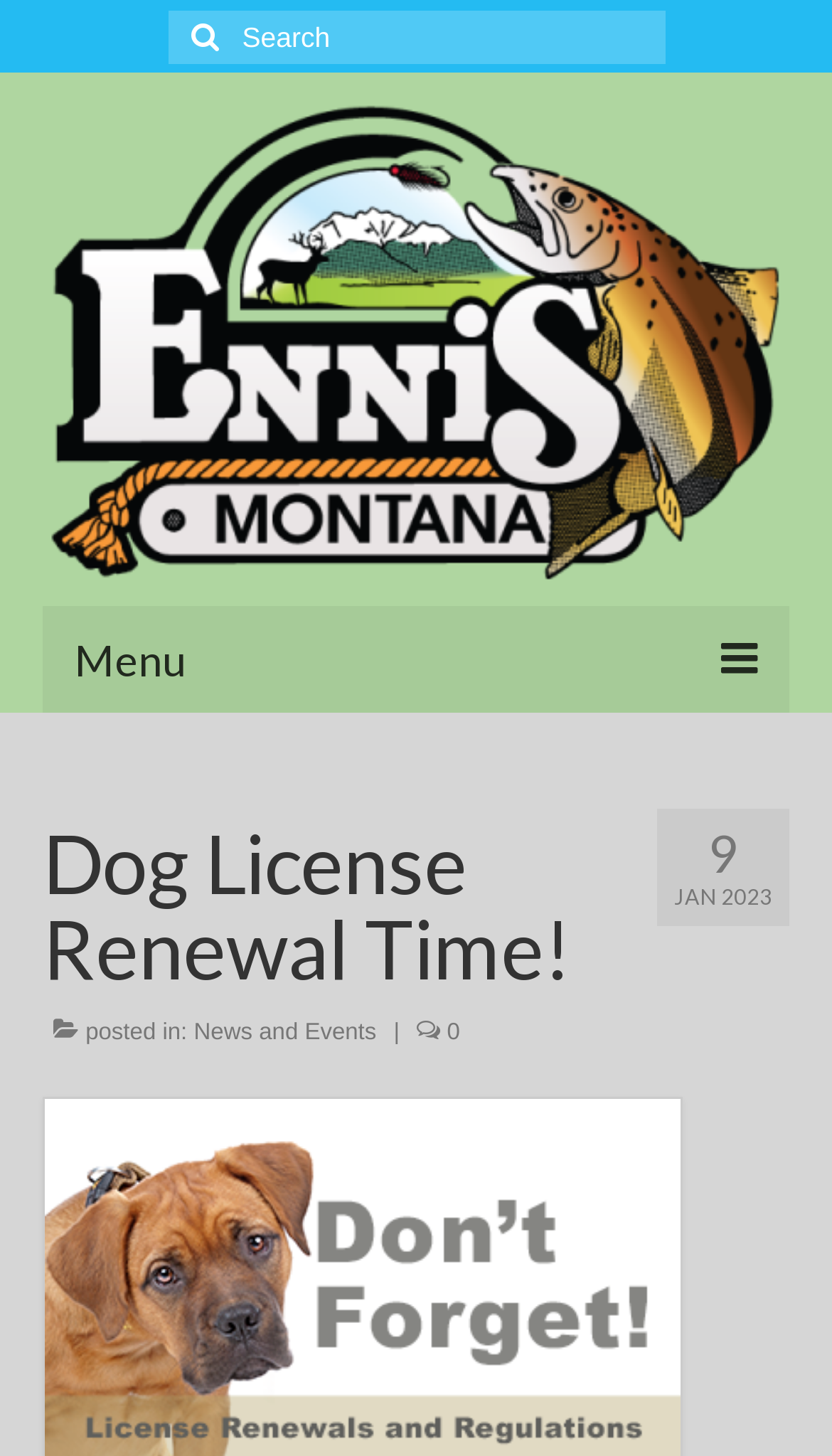Determine the bounding box coordinates of the region I should click to achieve the following instruction: "Click the menu button". Ensure the bounding box coordinates are four float numbers between 0 and 1, i.e., [left, top, right, bottom].

[0.051, 0.417, 0.949, 0.49]